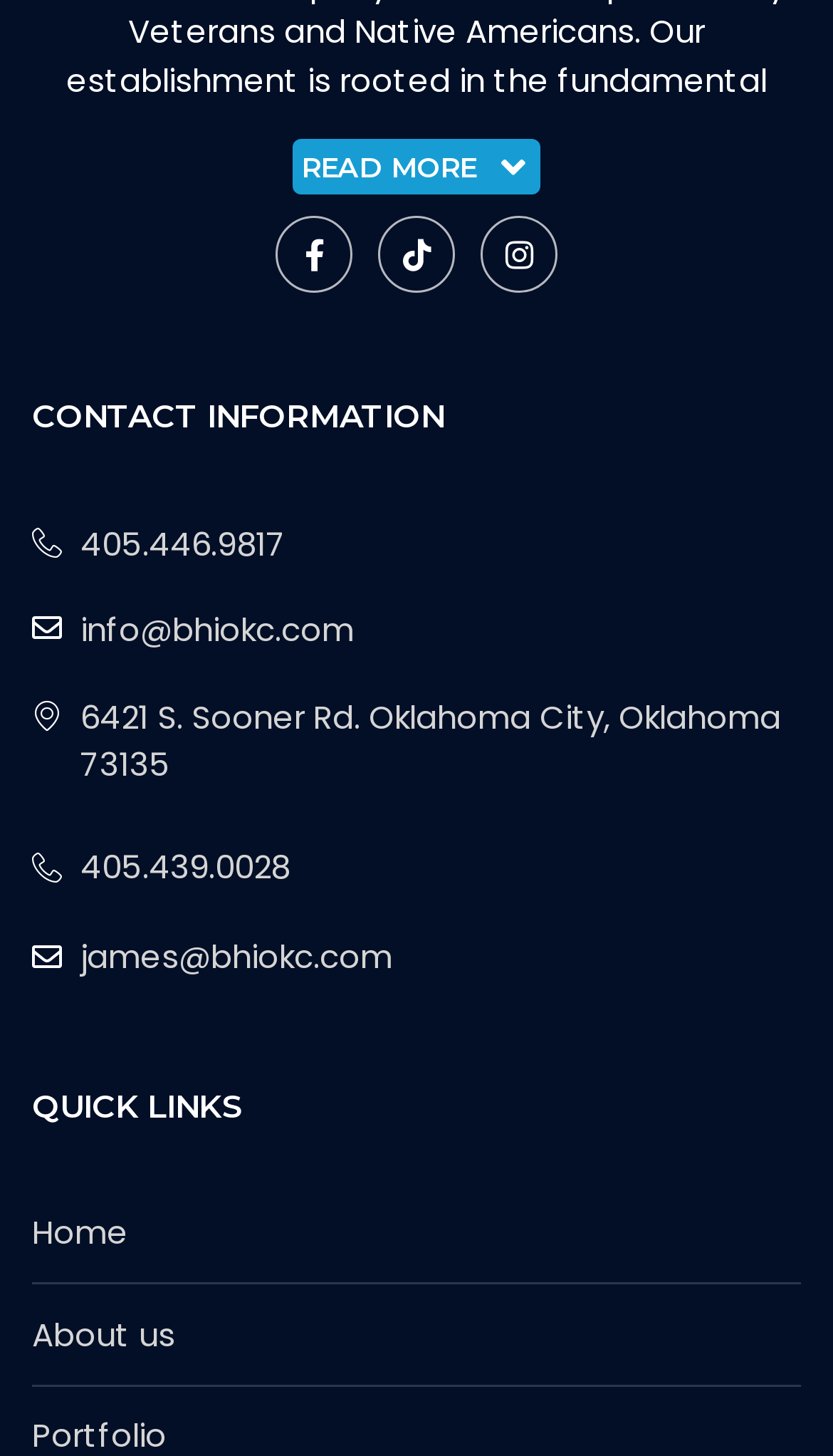Identify the bounding box coordinates for the element that needs to be clicked to fulfill this instruction: "Call 405.446.9817". Provide the coordinates in the format of four float numbers between 0 and 1: [left, top, right, bottom].

[0.038, 0.358, 0.962, 0.391]